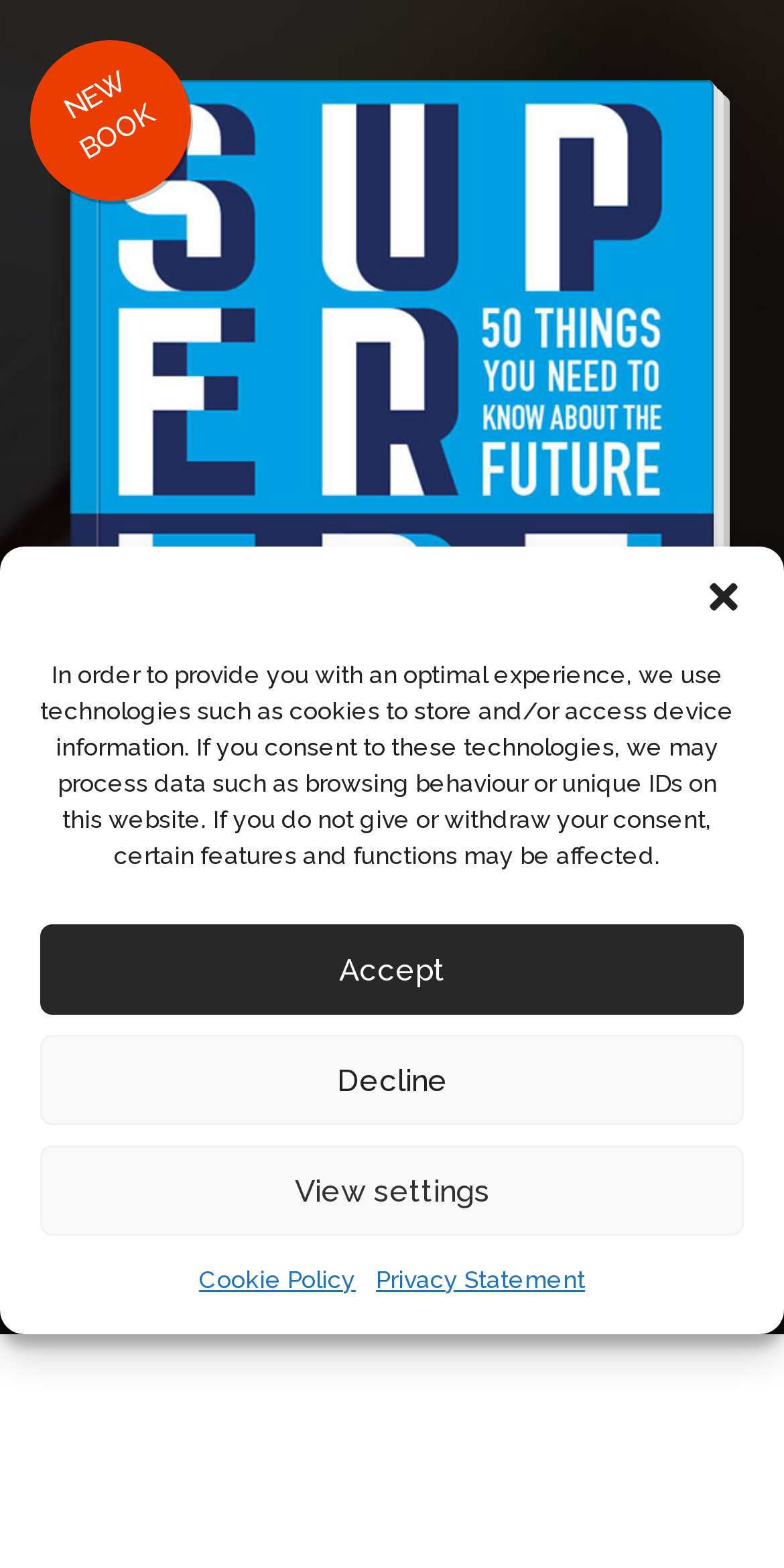How many buttons are in the cookie consent dialog?
Using the information presented in the image, please offer a detailed response to the question.

The cookie consent dialog has four buttons: 'Close dialog', 'Accept', 'Decline', and 'View settings'.